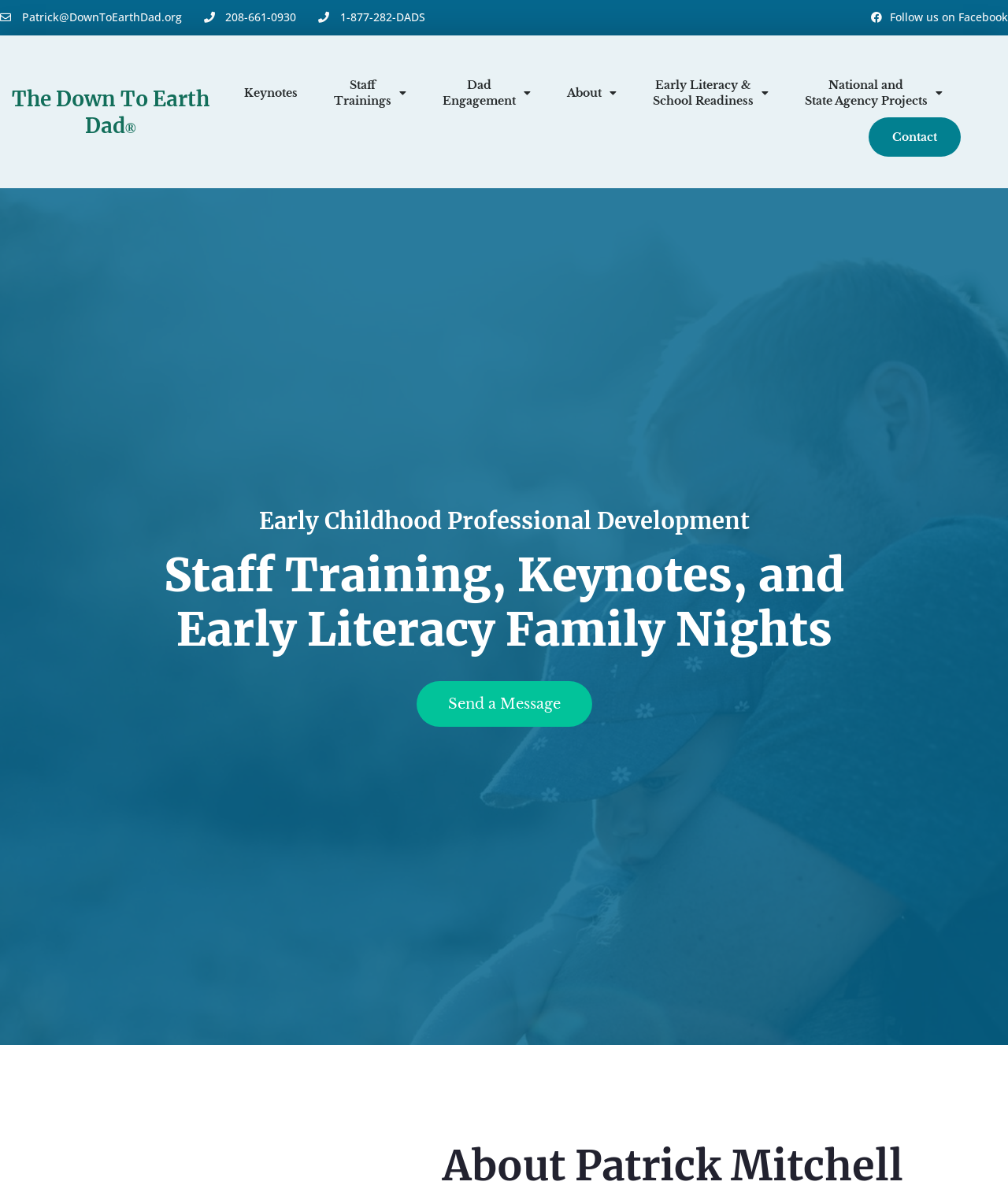What is the topic of the early literacy section?
By examining the image, provide a one-word or phrase answer.

School Readiness